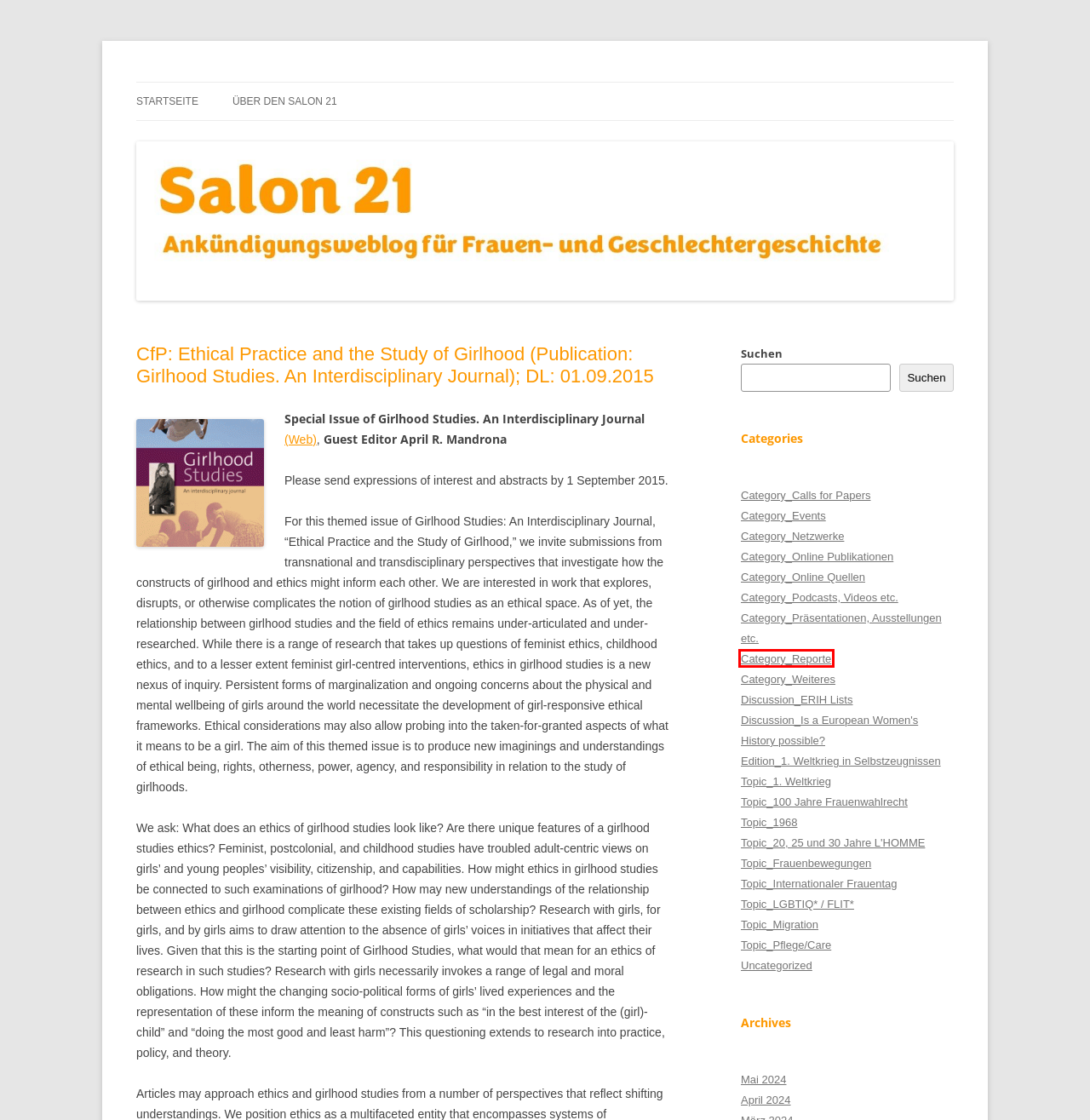Examine the screenshot of a webpage with a red bounding box around a specific UI element. Identify which webpage description best matches the new webpage that appears after clicking the element in the red bounding box. Here are the candidates:
A. Category_Calls for Papers | Salon 21
B. Category_Podcasts, Videos etc. | Salon 21
C. Uncategorized | Salon 21
D. Category_Reporte | Salon 21
E. Mai | 2024 | Salon 21
F. Category_Netzwerke | Salon 21
G. Topic_Frauenbewegungen | Salon 21
H. Topic_1968 | Salon 21

D